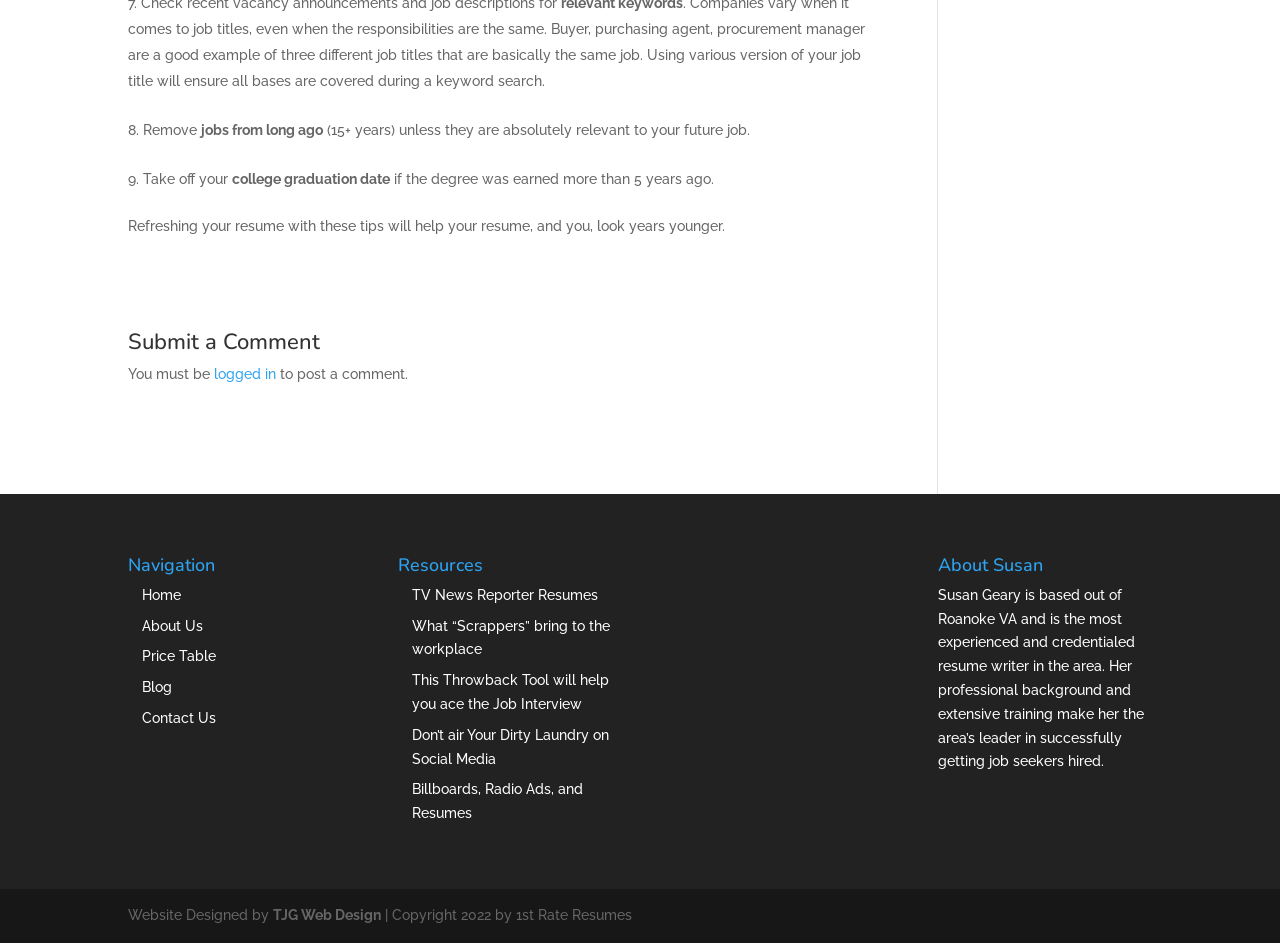Please identify the bounding box coordinates of the clickable region that I should interact with to perform the following instruction: "Go to Home". The coordinates should be expressed as four float numbers between 0 and 1, i.e., [left, top, right, bottom].

[0.111, 0.622, 0.141, 0.639]